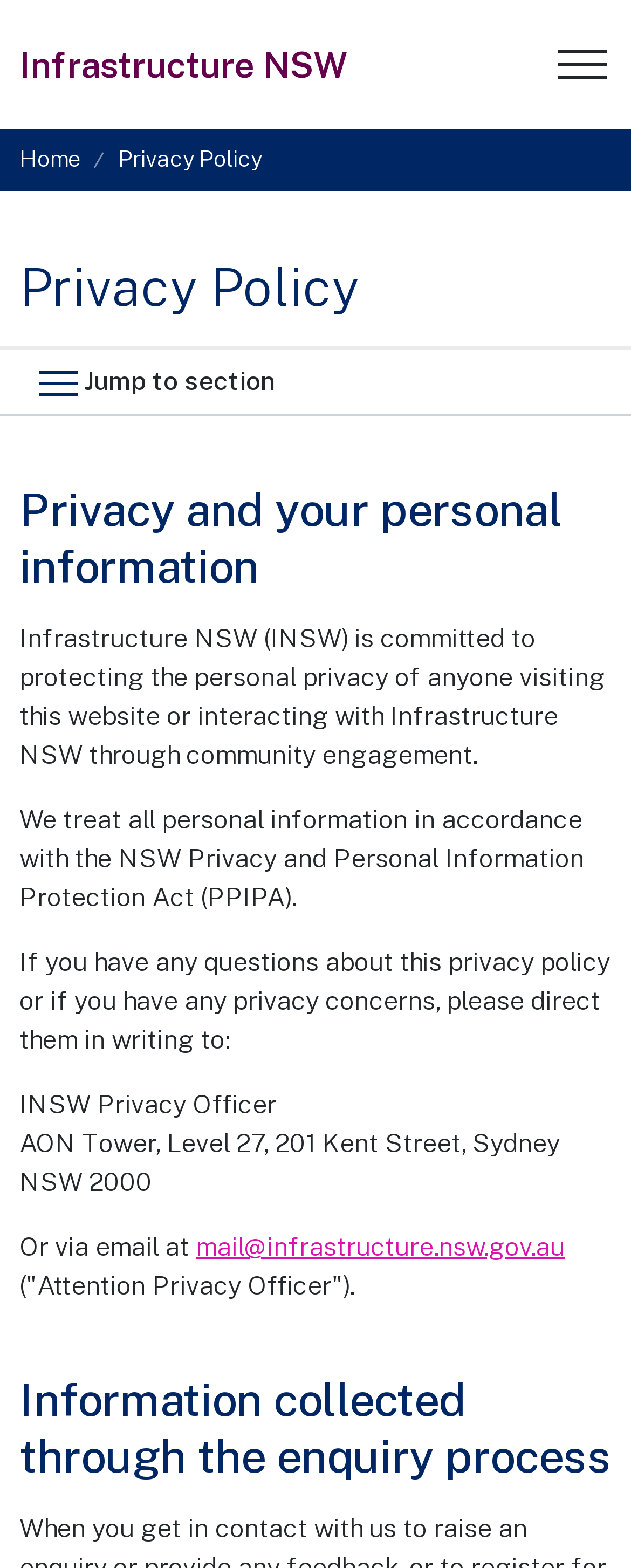Answer the question in a single word or phrase:
What is the name of the act that Infrastructure NSW follows?

NSW Privacy and Personal Information Protection Act